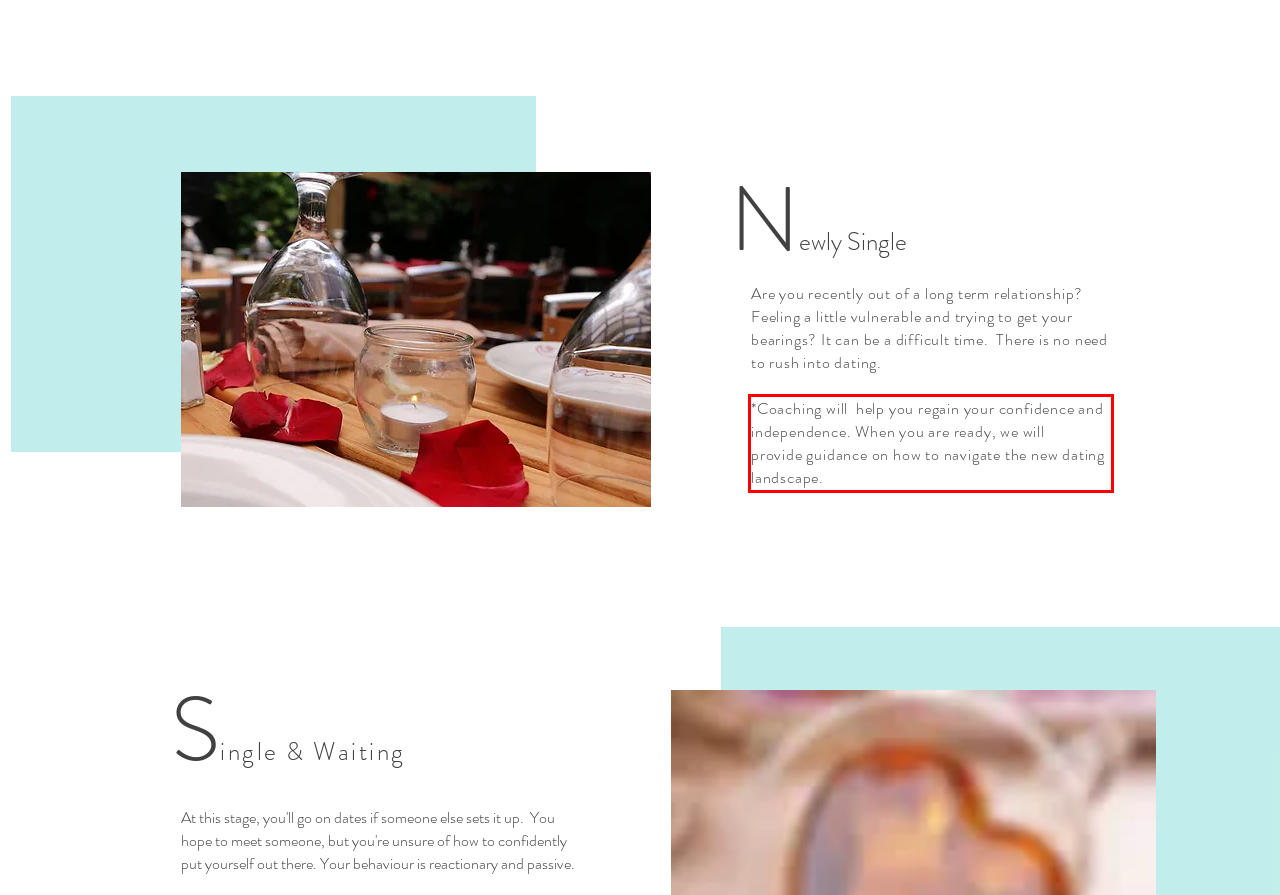There is a screenshot of a webpage with a red bounding box around a UI element. Please use OCR to extract the text within the red bounding box.

*Coaching will help you regain your confidence and independence. When you are ready, we will provide guidance on how to navigate the new dating landscape.